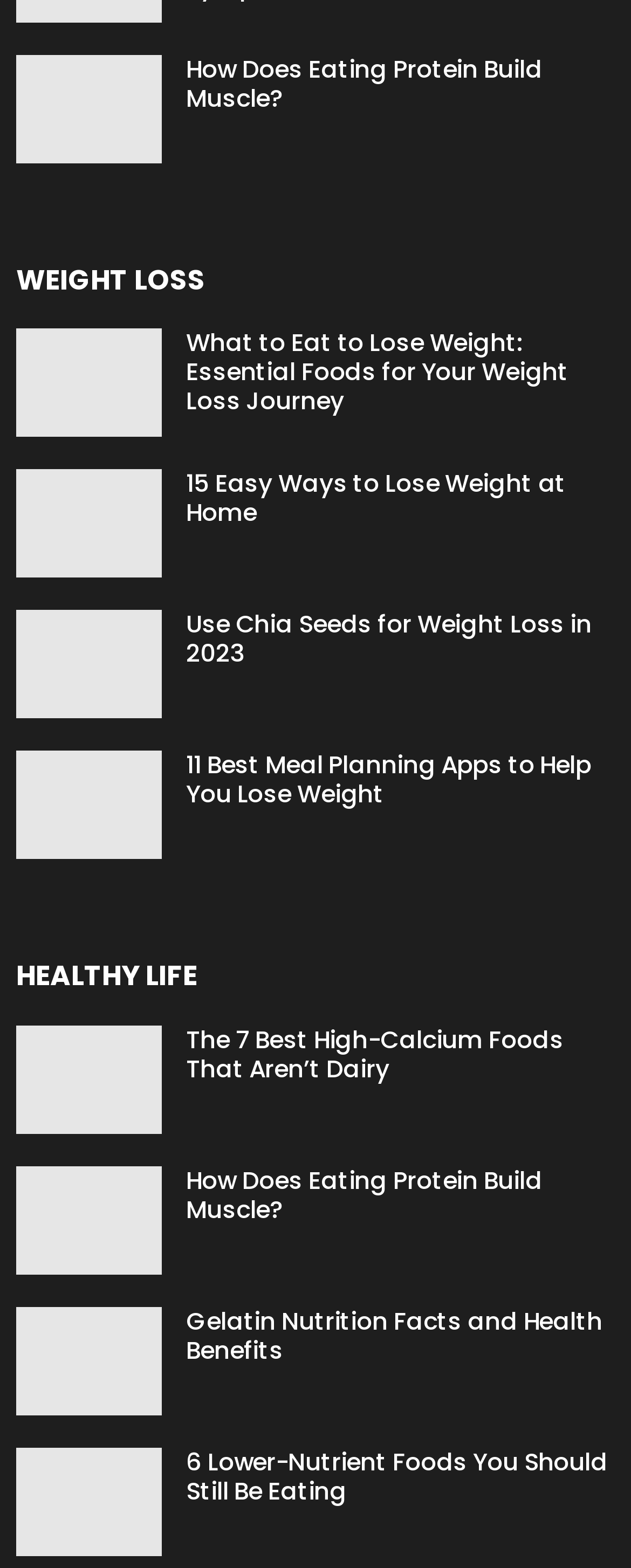Pinpoint the bounding box coordinates of the element you need to click to execute the following instruction: "Learn about the health benefits of gelatin". The bounding box should be represented by four float numbers between 0 and 1, in the format [left, top, right, bottom].

[0.295, 0.833, 0.974, 0.871]